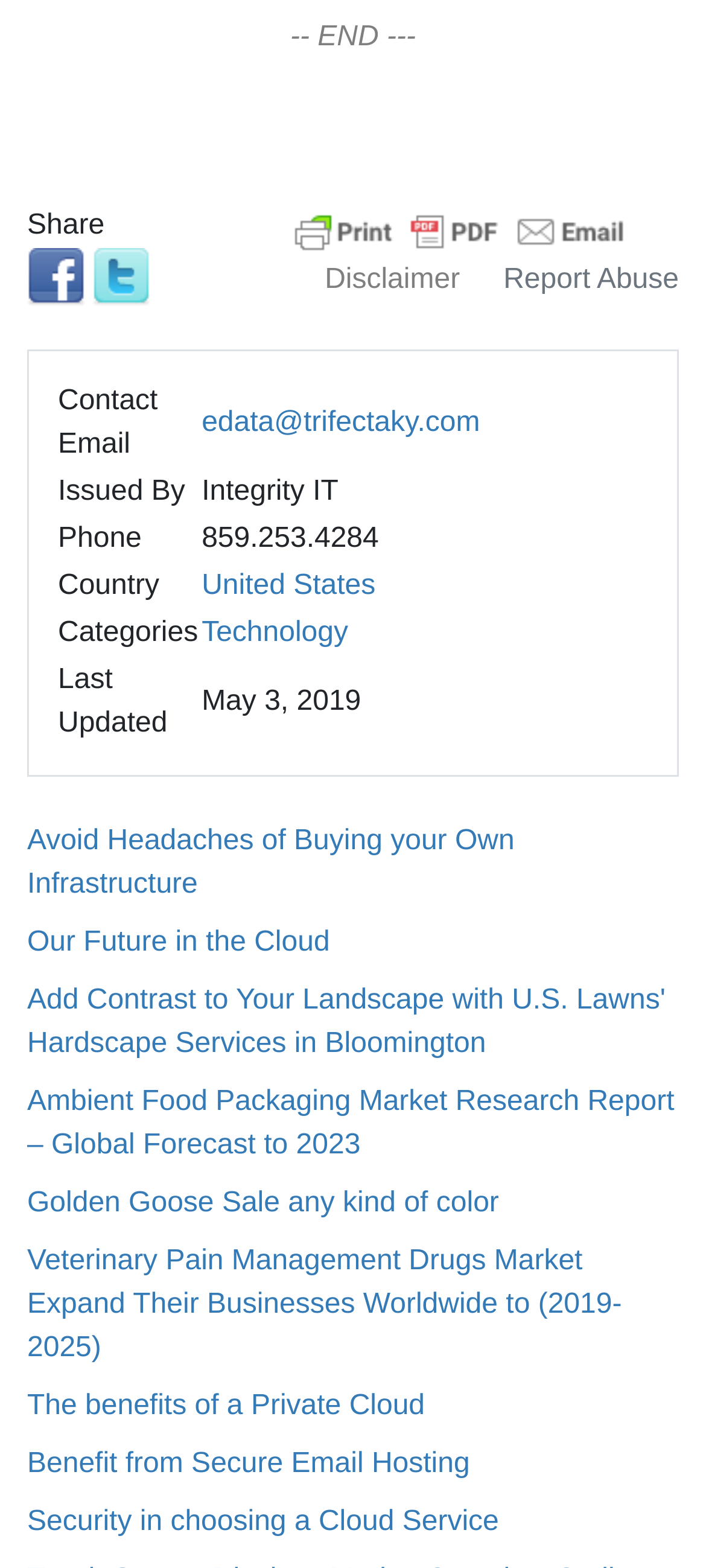Could you determine the bounding box coordinates of the clickable element to complete the instruction: "Share on Facebook"? Provide the coordinates as four float numbers between 0 and 1, i.e., [left, top, right, bottom].

[0.038, 0.167, 0.121, 0.186]